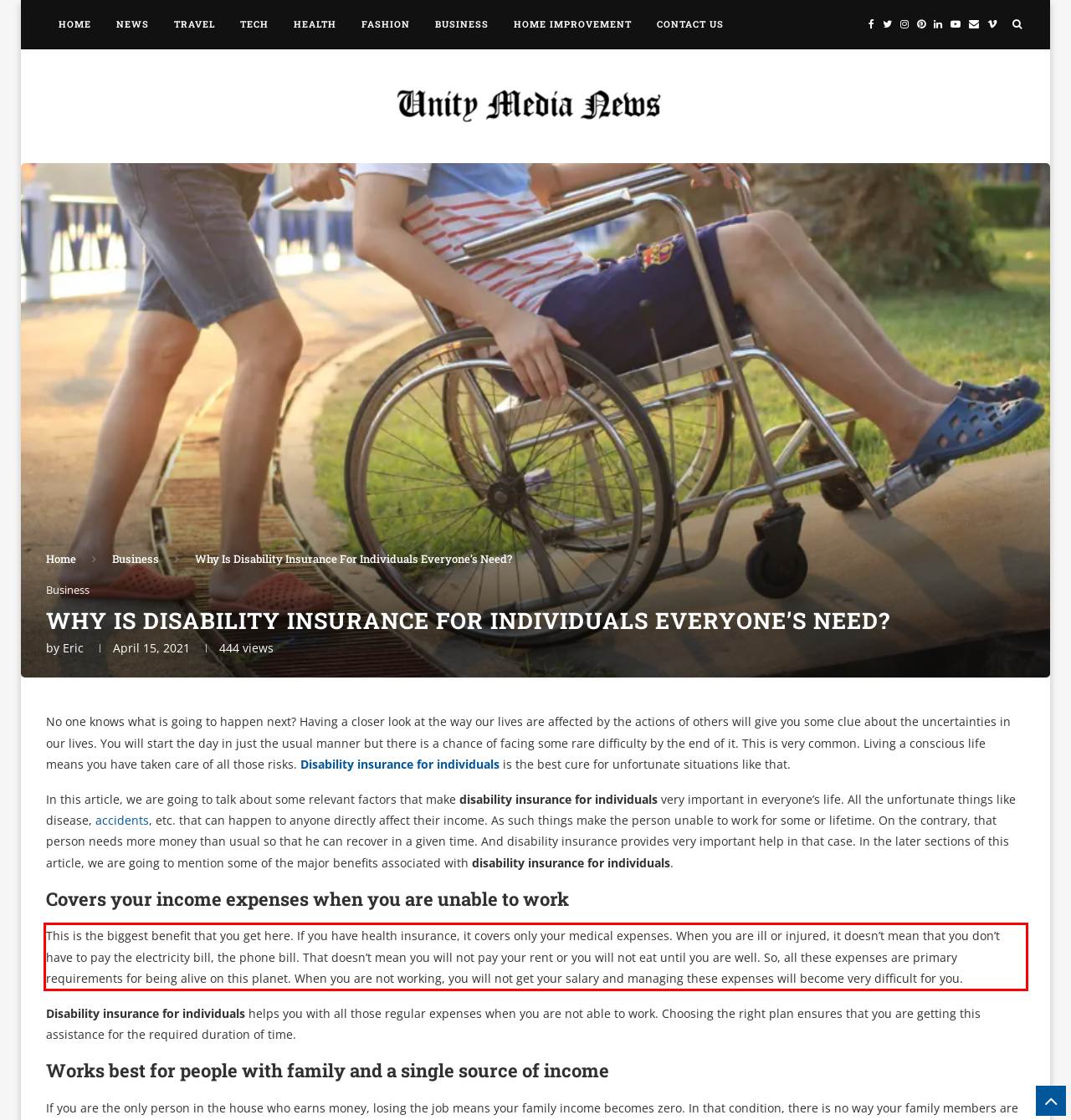Using the provided screenshot of a webpage, recognize the text inside the red rectangle bounding box by performing OCR.

This is the biggest benefit that you get here. If you have health insurance, it covers only your medical expenses. When you are ill or injured, it doesn’t mean that you don’t have to pay the electricity bill, the phone bill. That doesn’t mean you will not pay your rent or you will not eat until you are well. So, all these expenses are primary requirements for being alive on this planet. When you are not working, you will not get your salary and managing these expenses will become very difficult for you.